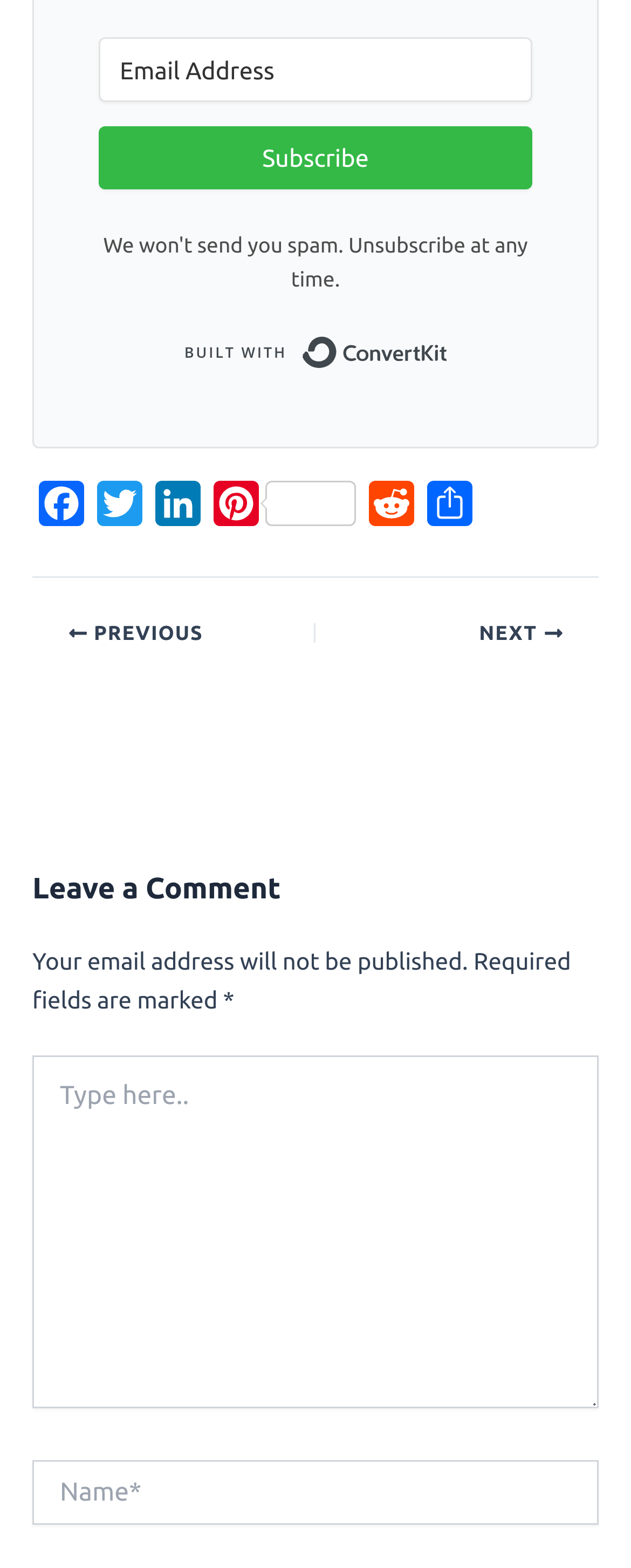What is the purpose of the 'Subscribe' button?
With the help of the image, please provide a detailed response to the question.

The 'Subscribe' button is located next to a textbox labeled 'Email Address', which suggests that the purpose of the button is to subscribe to a newsletter or mailing list using the provided email address.